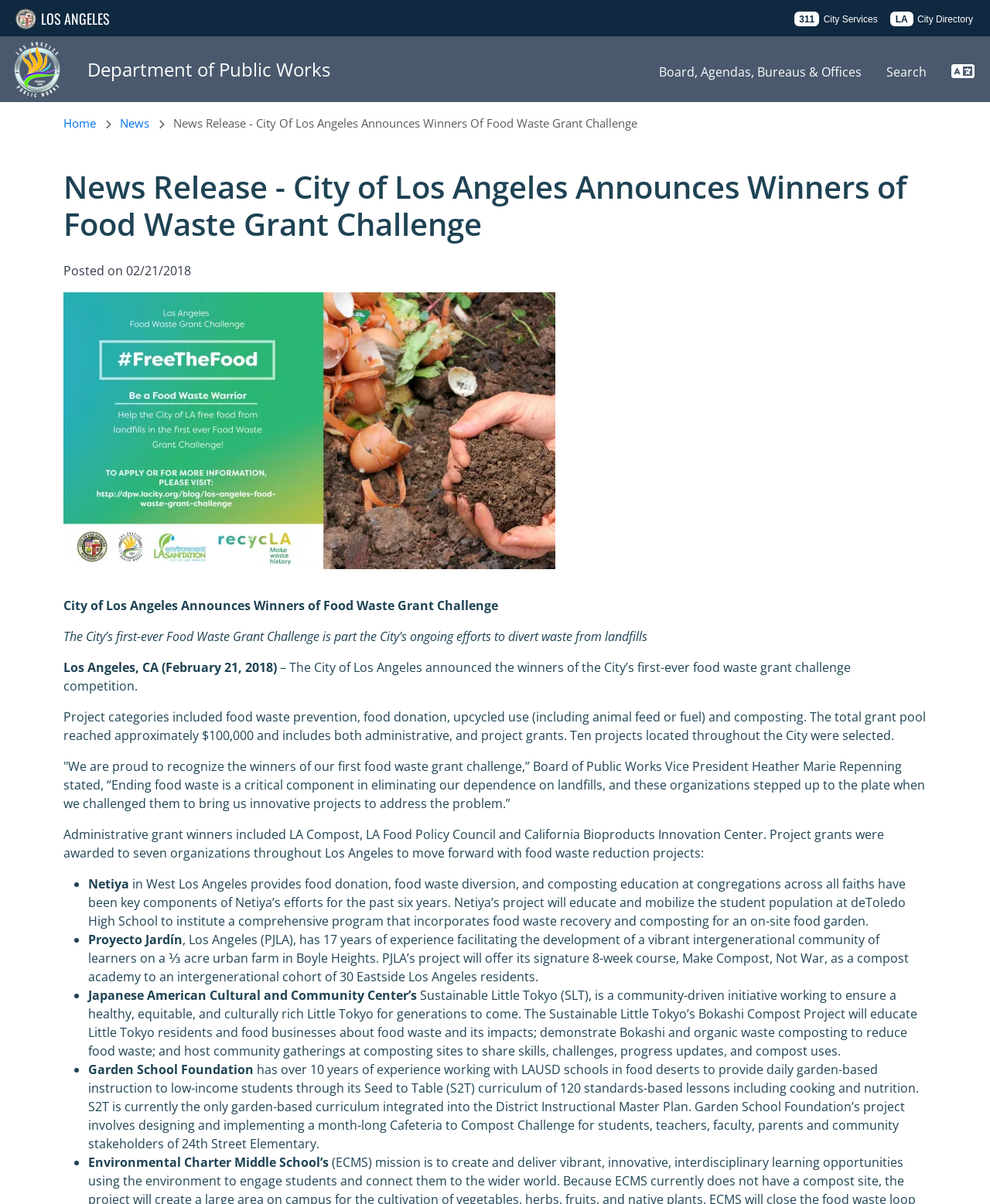What is the purpose of the Food Waste Grant Challenge?
Using the information from the image, give a concise answer in one word or a short phrase.

To divert waste from landfills